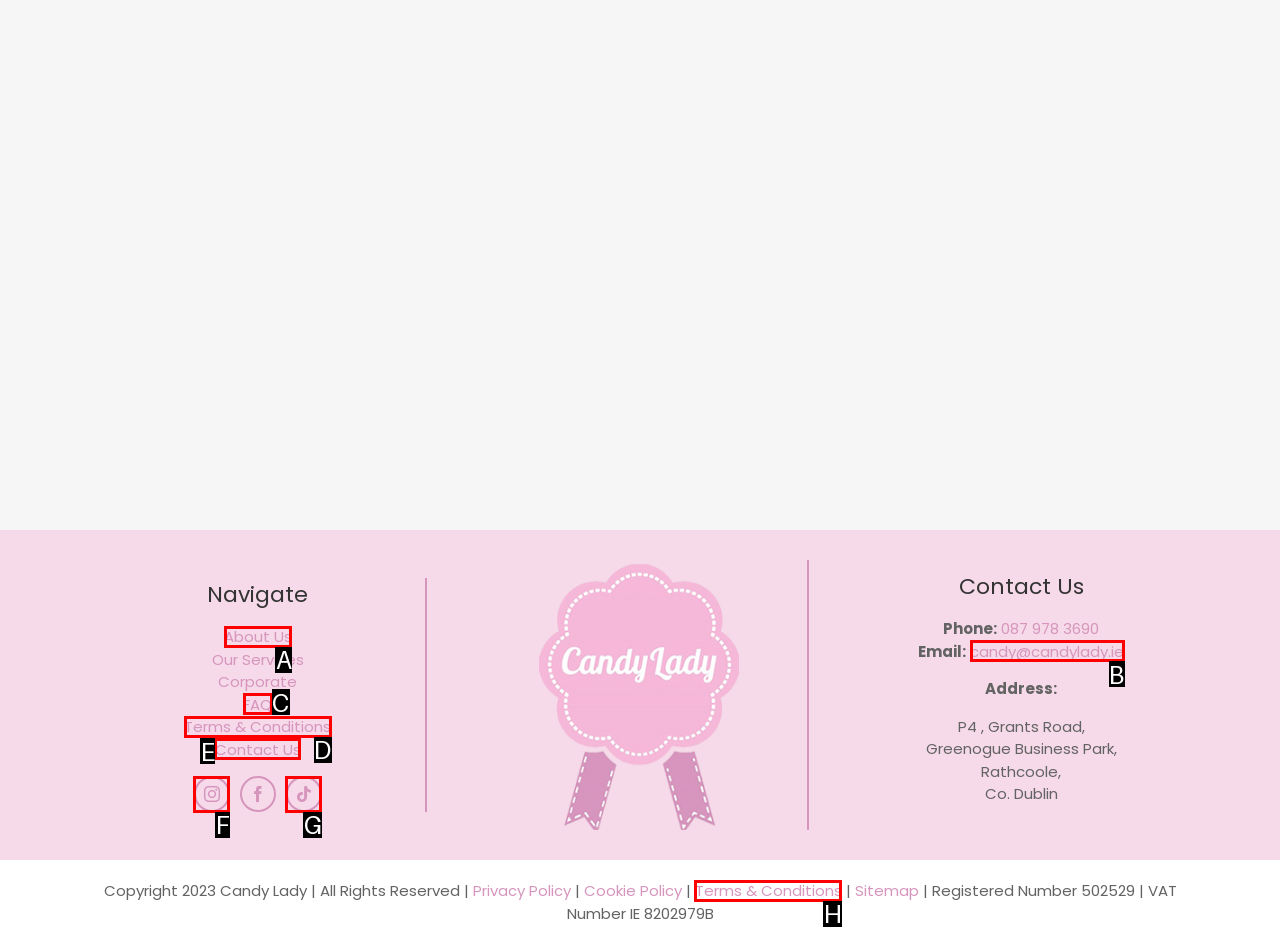Choose the letter of the element that should be clicked to complete the task: Click on About Us
Answer with the letter from the possible choices.

A